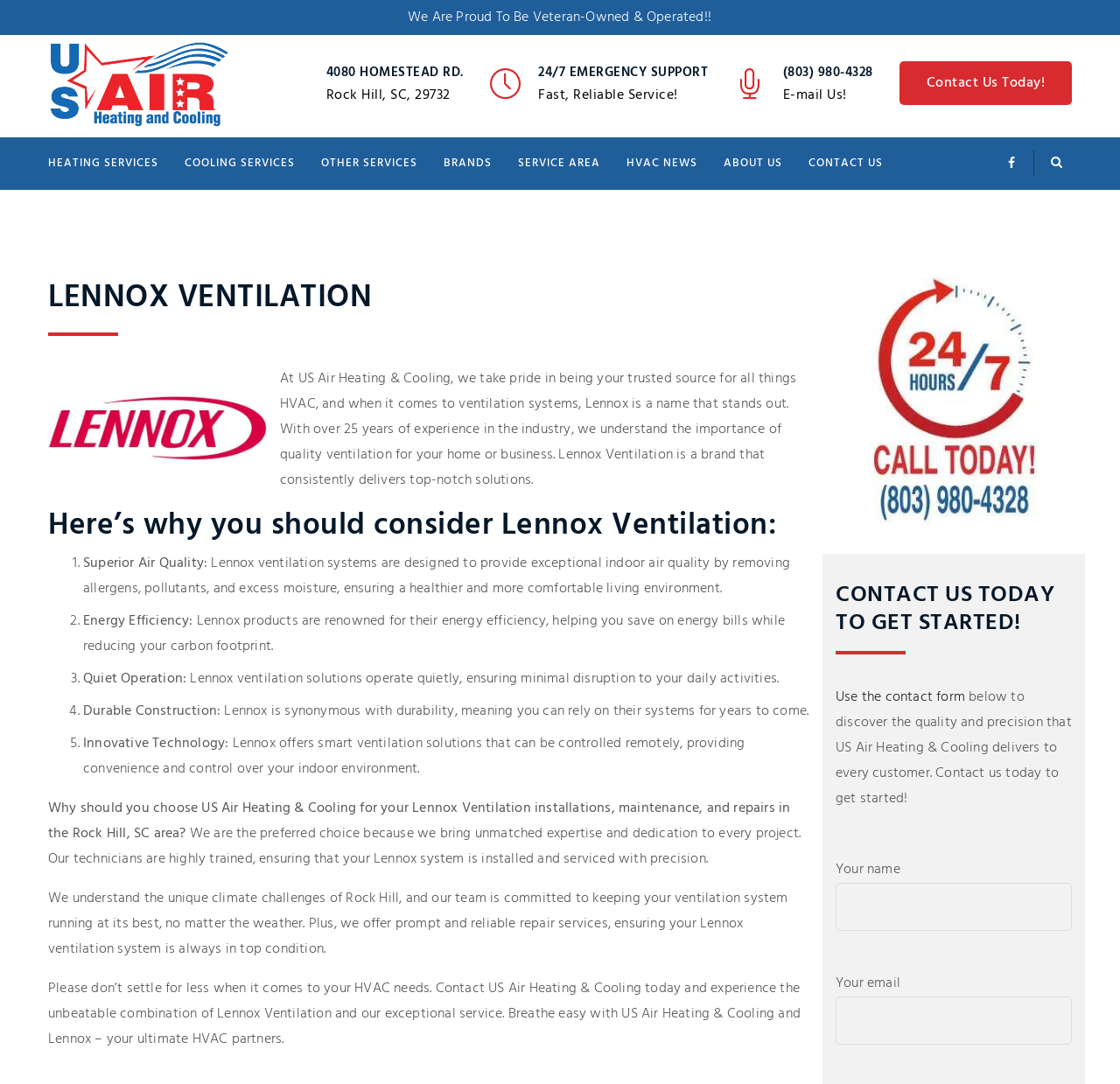Write an extensive caption that covers every aspect of the webpage.

This webpage is about Lennox ventilation services provided by US Air Heating & Cooling. At the top, there is a prominent heading "Lennox Ventilation Services" with a Lennox HVAC image next to it. Below this, there is a brief introduction to US Air Heating & Cooling, highlighting their expertise and dedication to providing quality ventilation systems.

On the left side, there is a navigation menu with links to various services, including heating, cooling, and other services. There are also links to the company's brand, service area, HVAC news, and about us sections.

The main content of the webpage is divided into sections. The first section explains the benefits of choosing Lennox ventilation systems, including superior air quality, energy efficiency, quiet operation, durable construction, and innovative technology. Each benefit is listed with a brief description.

The next section explains why US Air Heating & Cooling is the preferred choice for Lennox ventilation installations, maintenance, and repairs in the Rock Hill, SC area. The company's expertise, dedication, and understanding of the local climate are highlighted.

There is a call-to-action section with a heading "CONTACT US TODAY TO GET STARTED!" and a contact form below. The form has fields for the user's name and email, and a submit button.

Throughout the webpage, there are several images, including the company's logo, a Lennox HVAC image, and a call-to-action image with a phone number. There are also several headings, links, and static text elements that provide additional information and navigation options.